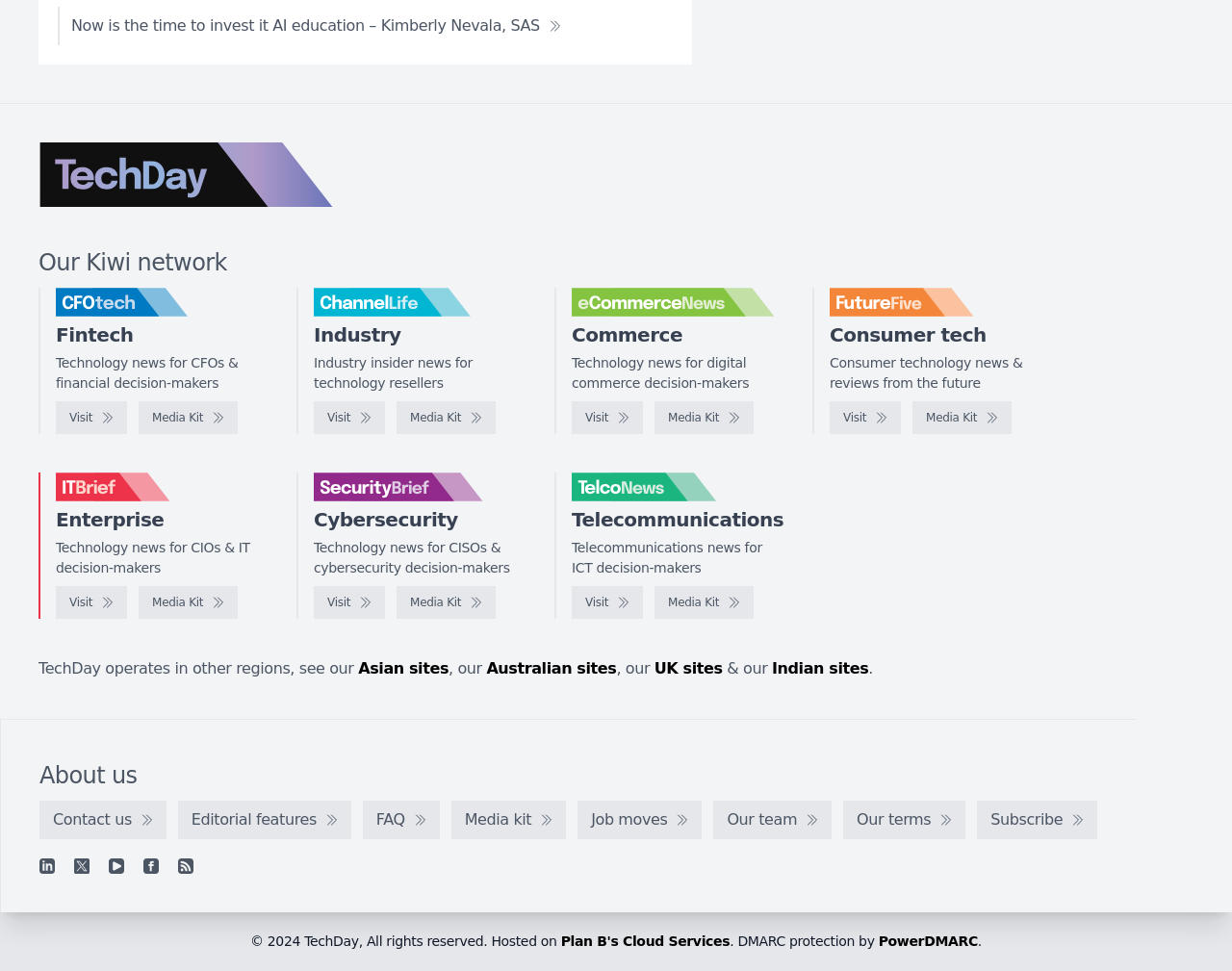What is the topic of news for FutureFive?
Please provide a single word or phrase as your answer based on the screenshot.

Consumer tech